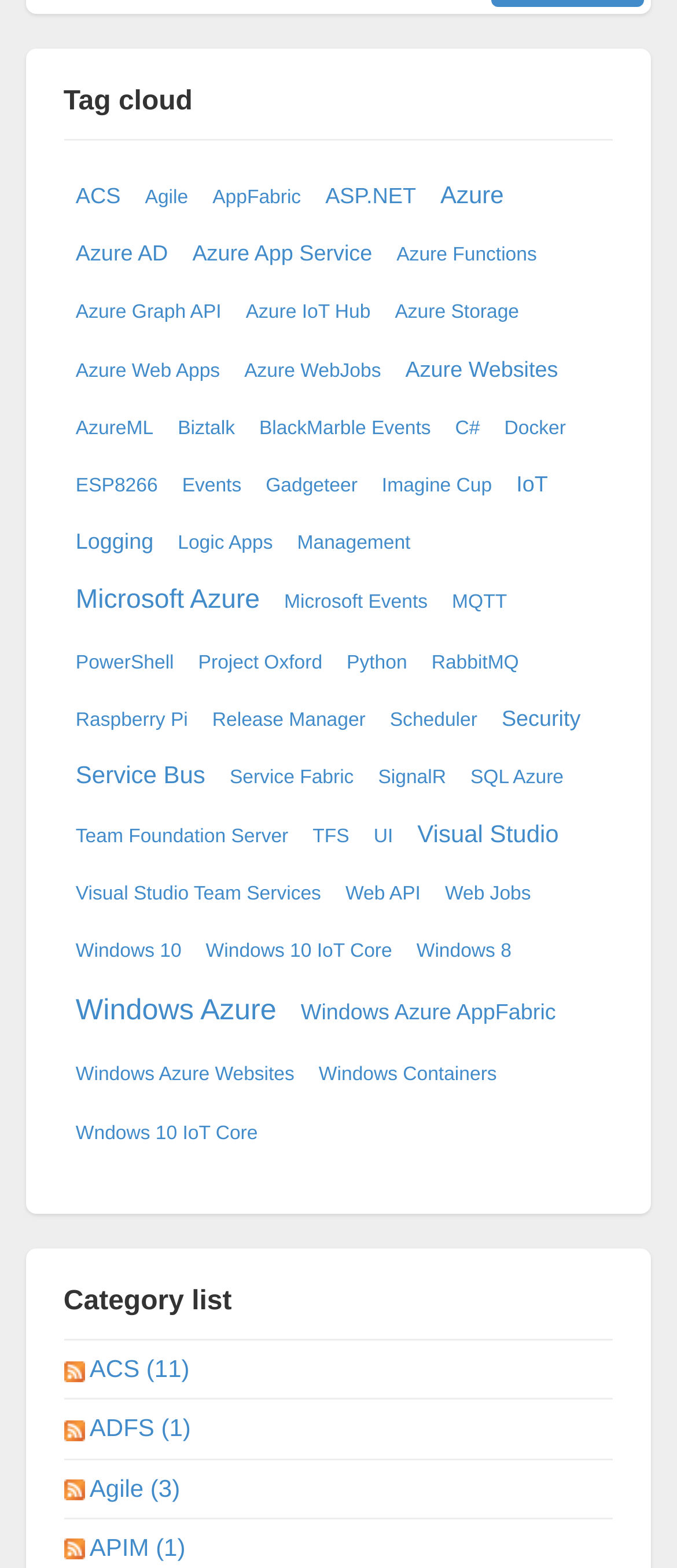How many links are there in the tag cloud?
Refer to the screenshot and answer in one word or phrase.

55